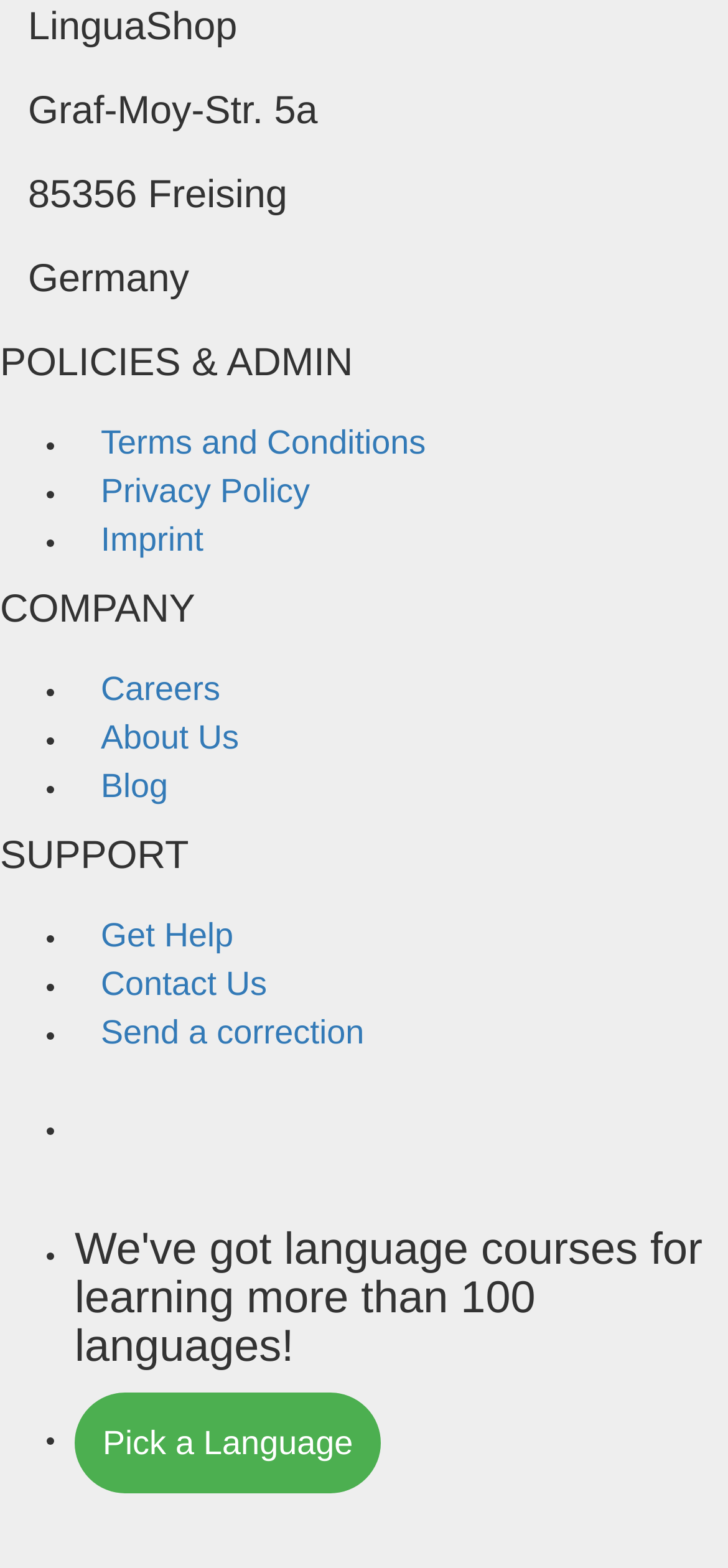Identify the bounding box coordinates of the part that should be clicked to carry out this instruction: "Read the blog".

[0.103, 0.472, 0.267, 0.529]